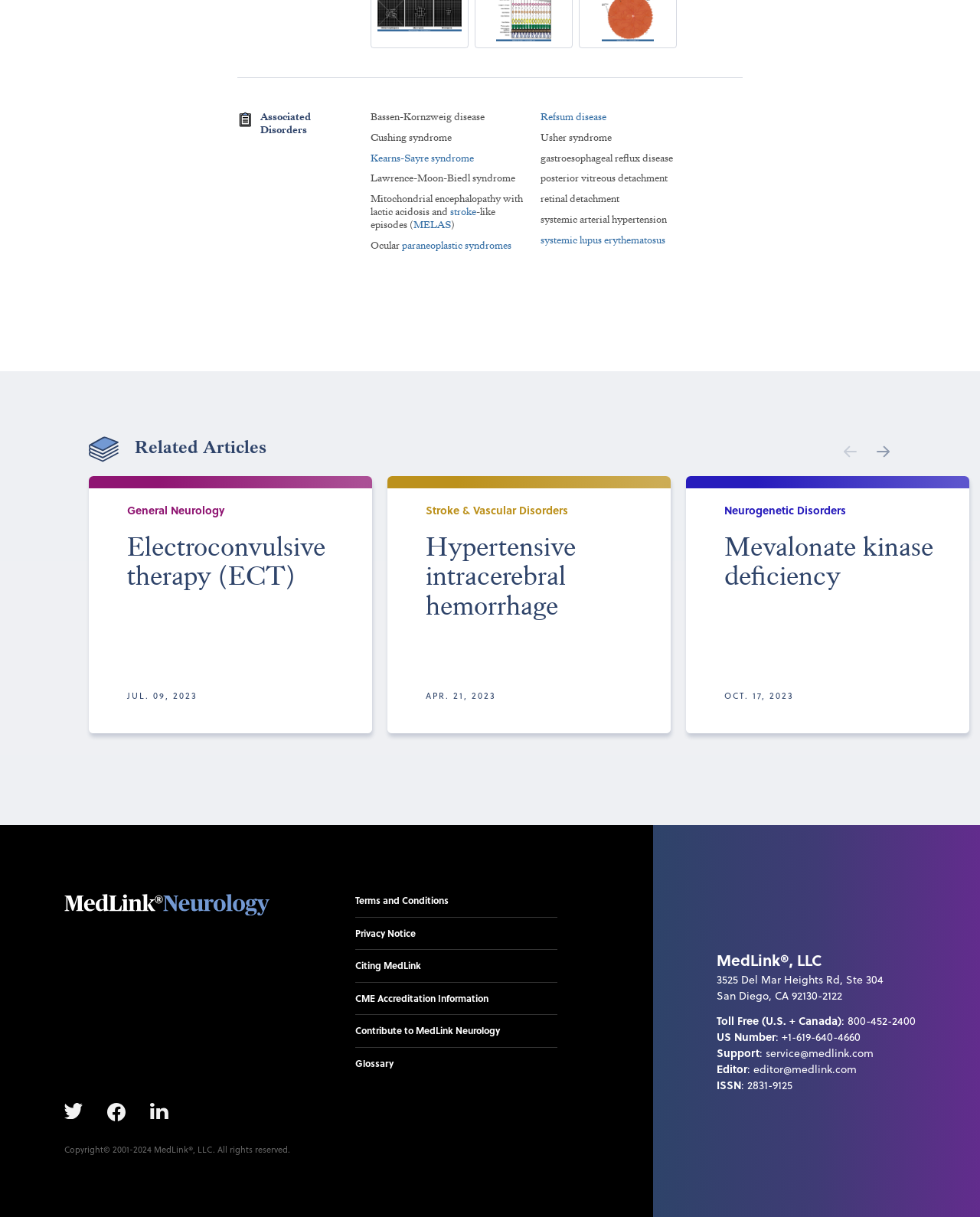Find the UI element described as: "Terms and Conditions" and predict its bounding box coordinates. Ensure the coordinates are four float numbers between 0 and 1, [left, top, right, bottom].

[0.363, 0.734, 0.458, 0.745]